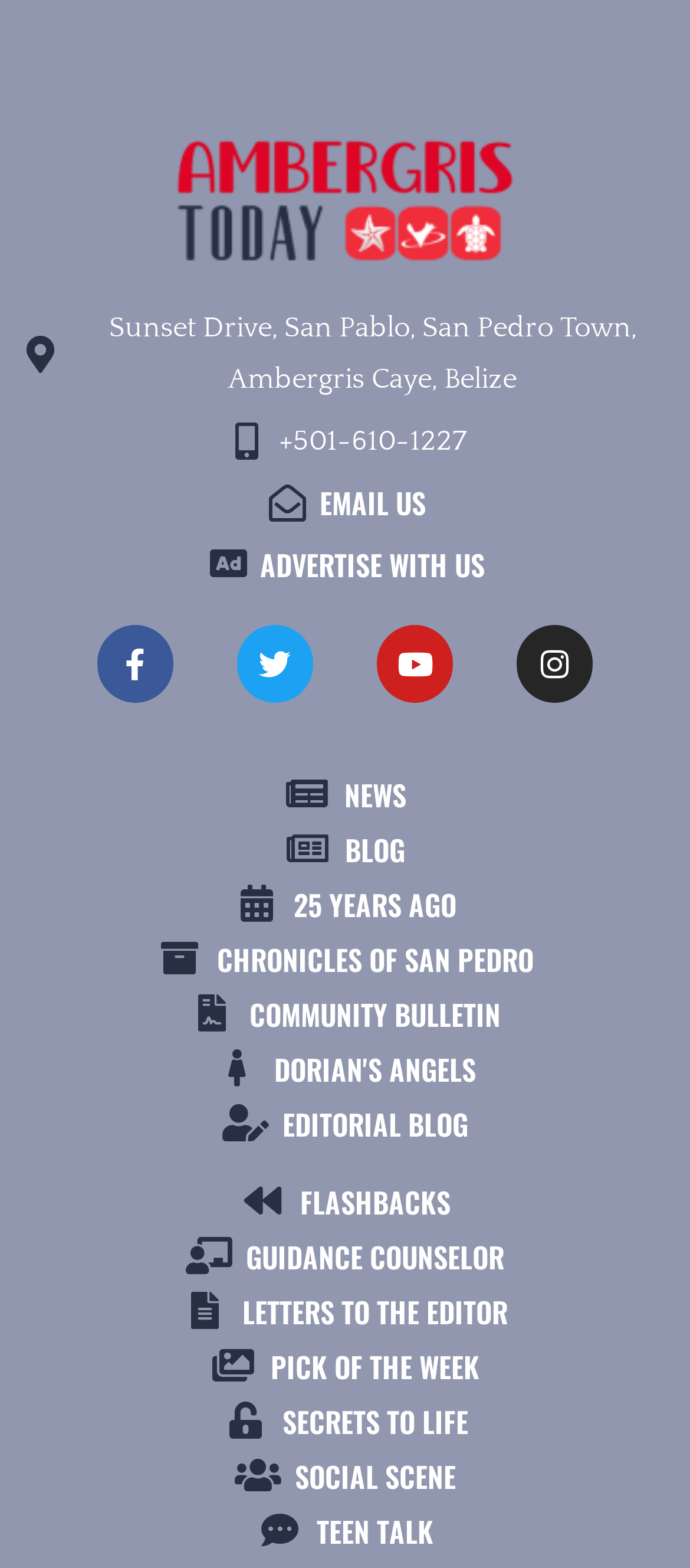Please provide a brief answer to the following inquiry using a single word or phrase:
What is the phone number to contact Ambergris Today?

+501-610-1227